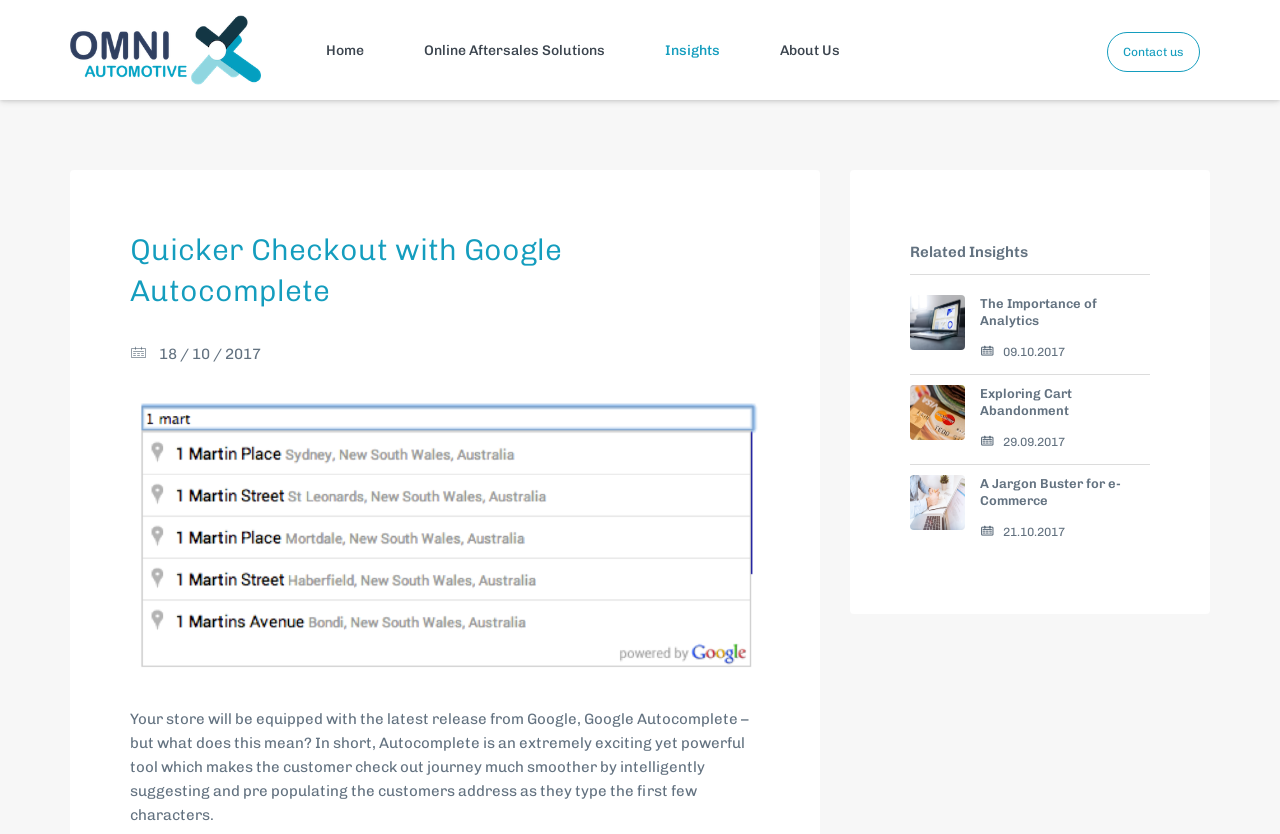Please mark the bounding box coordinates of the area that should be clicked to carry out the instruction: "view The Importance of Analytics".

[0.766, 0.354, 0.895, 0.394]